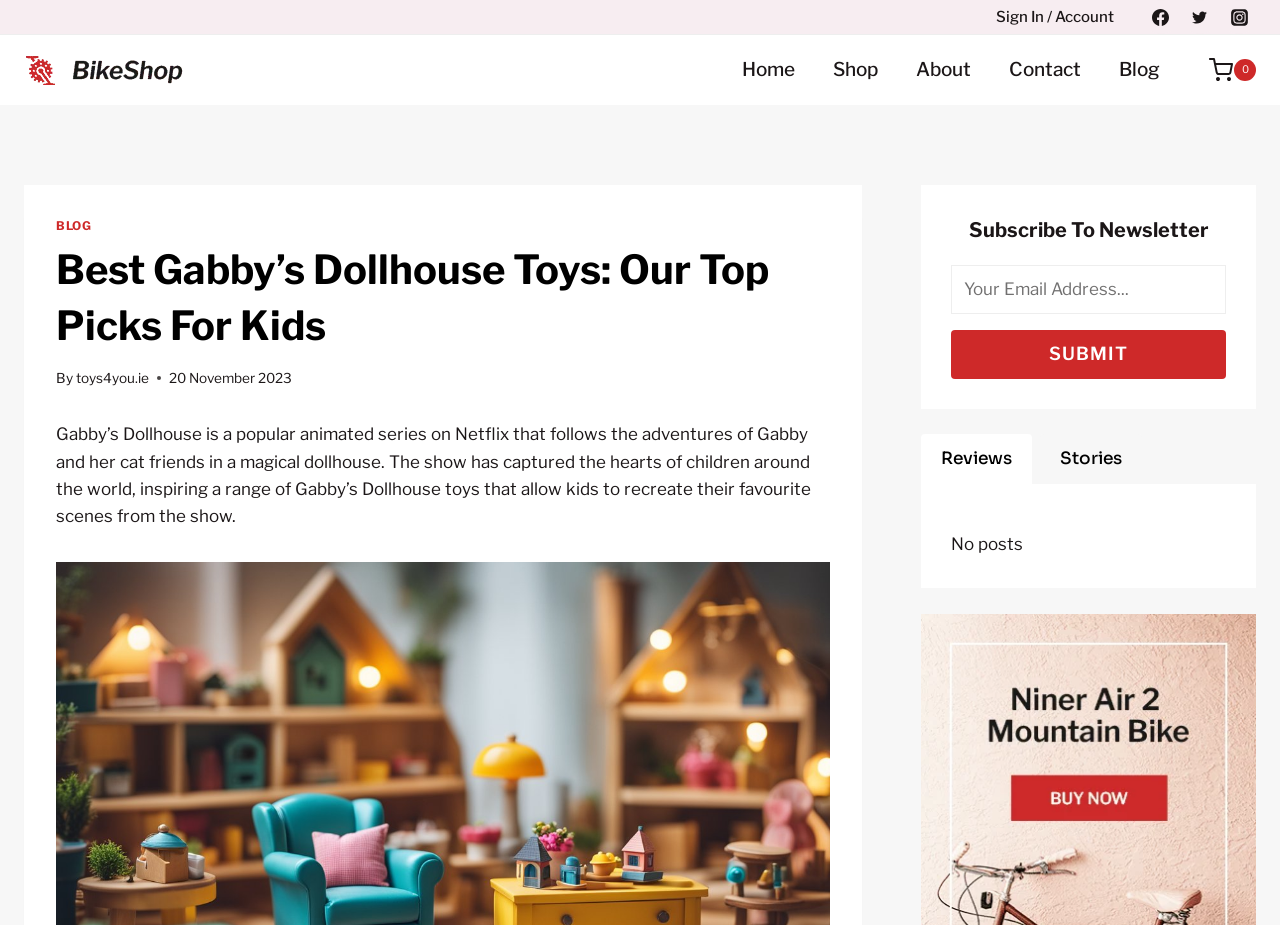Pinpoint the bounding box coordinates of the clickable element needed to complete the instruction: "Sign in to your account". The coordinates should be provided as four float numbers between 0 and 1: [left, top, right, bottom].

[0.778, 0.006, 0.87, 0.032]